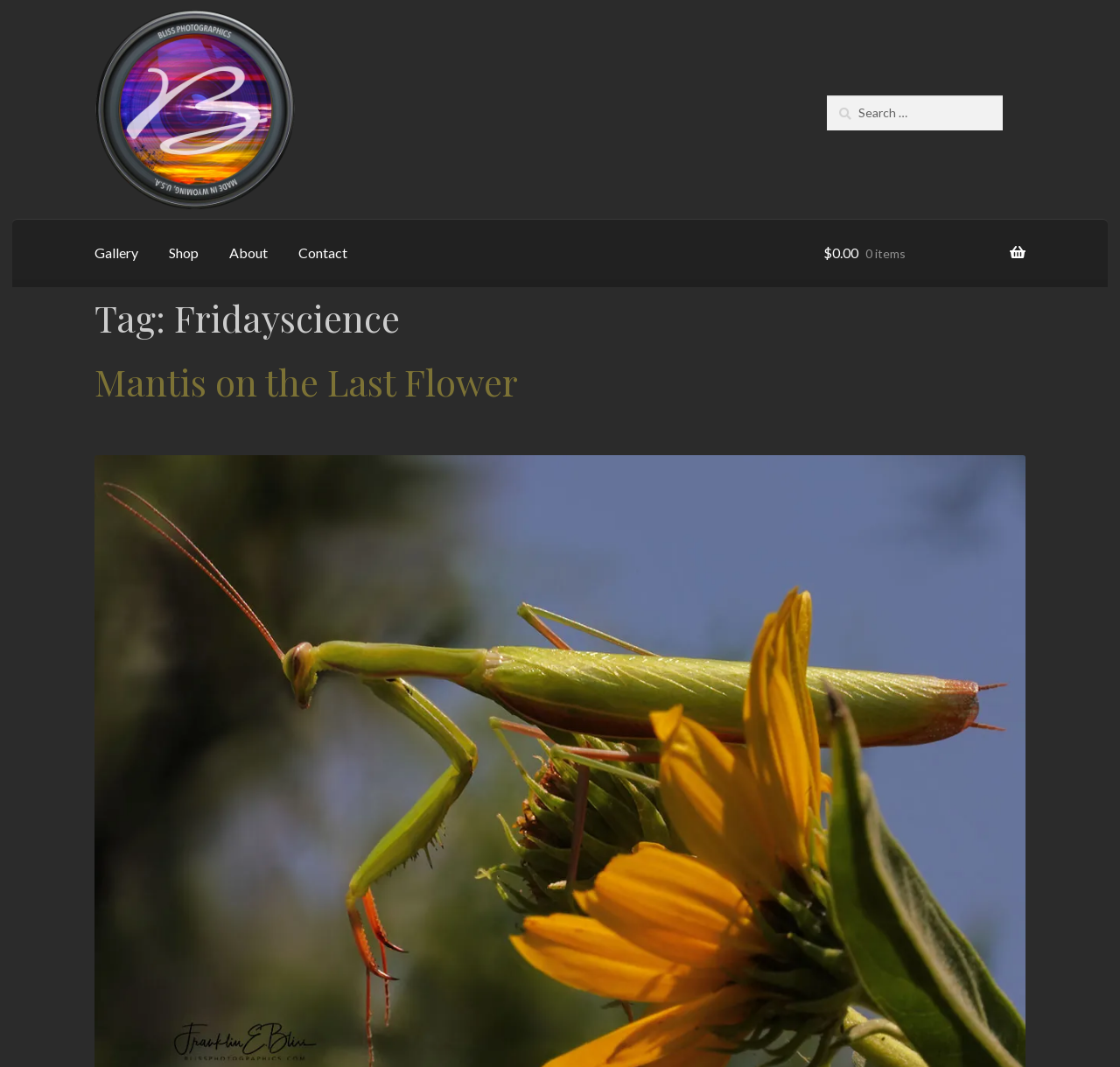Provide an in-depth caption for the contents of the webpage.

The webpage is about Fridayscience Archives from Bliss Photographics, showcasing Wyoming landscape and nature photography. At the top left, there are two skip links, "Skip to navigation" and "Skip to content", followed by a link to the Bliss Photographics website. Below these links, there is a logo image of Bliss Photographics.

To the right of the logo, there is a primary navigation menu with four links: "Gallery", "Shop", "About", and "Contact". Next to the navigation menu, there is a cart link displaying the total cost and number of items.

On the right side of the page, there is a search bar with a label "Search for:" and a search button. Below the search bar, there is a header section with a tag "Fridayscience" and a subheading "Mantis on the Last Flower", which is also a link to a specific article or page.

Overall, the webpage has a simple and clean layout, with a focus on showcasing the photography archives and providing easy navigation to other sections of the website.